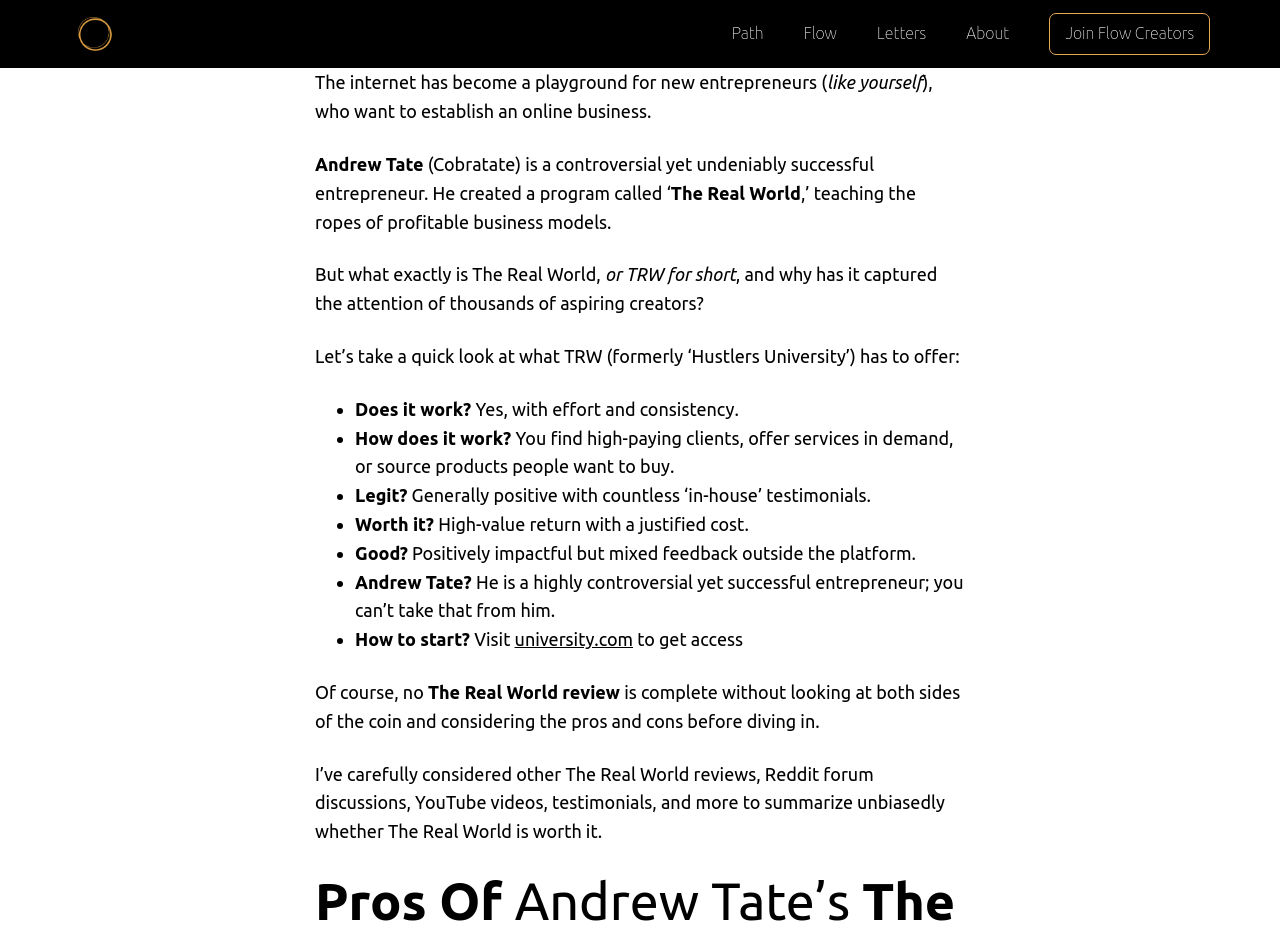Provide a one-word or one-phrase answer to the question:
What is the name of the program created by Andrew Tate?

The Real World